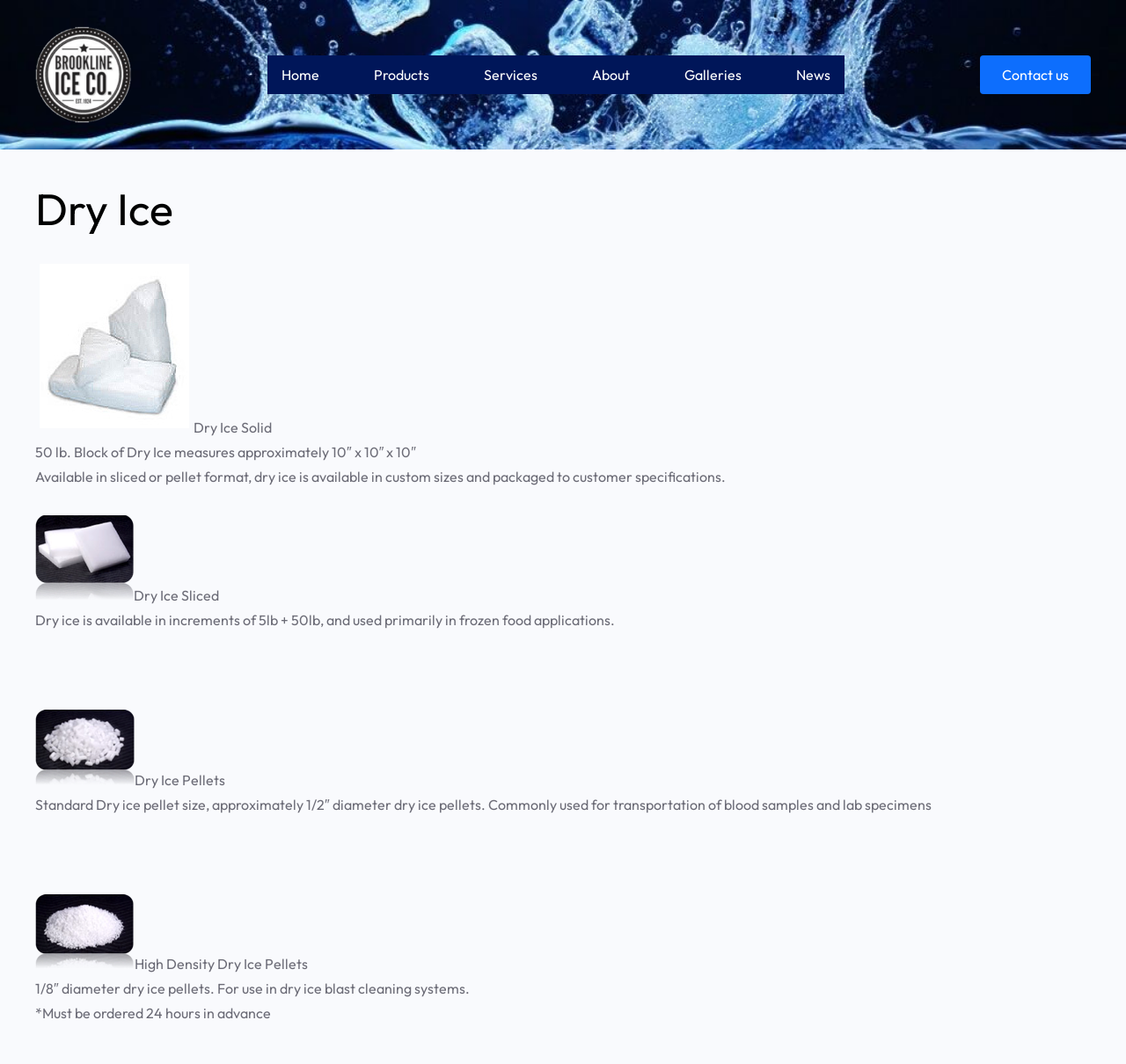Determine the bounding box coordinates for the UI element described. Format the coordinates as (top-left x, top-left y, bottom-right x, bottom-right y) and ensure all values are between 0 and 1. Element description: About

[0.513, 0.052, 0.572, 0.088]